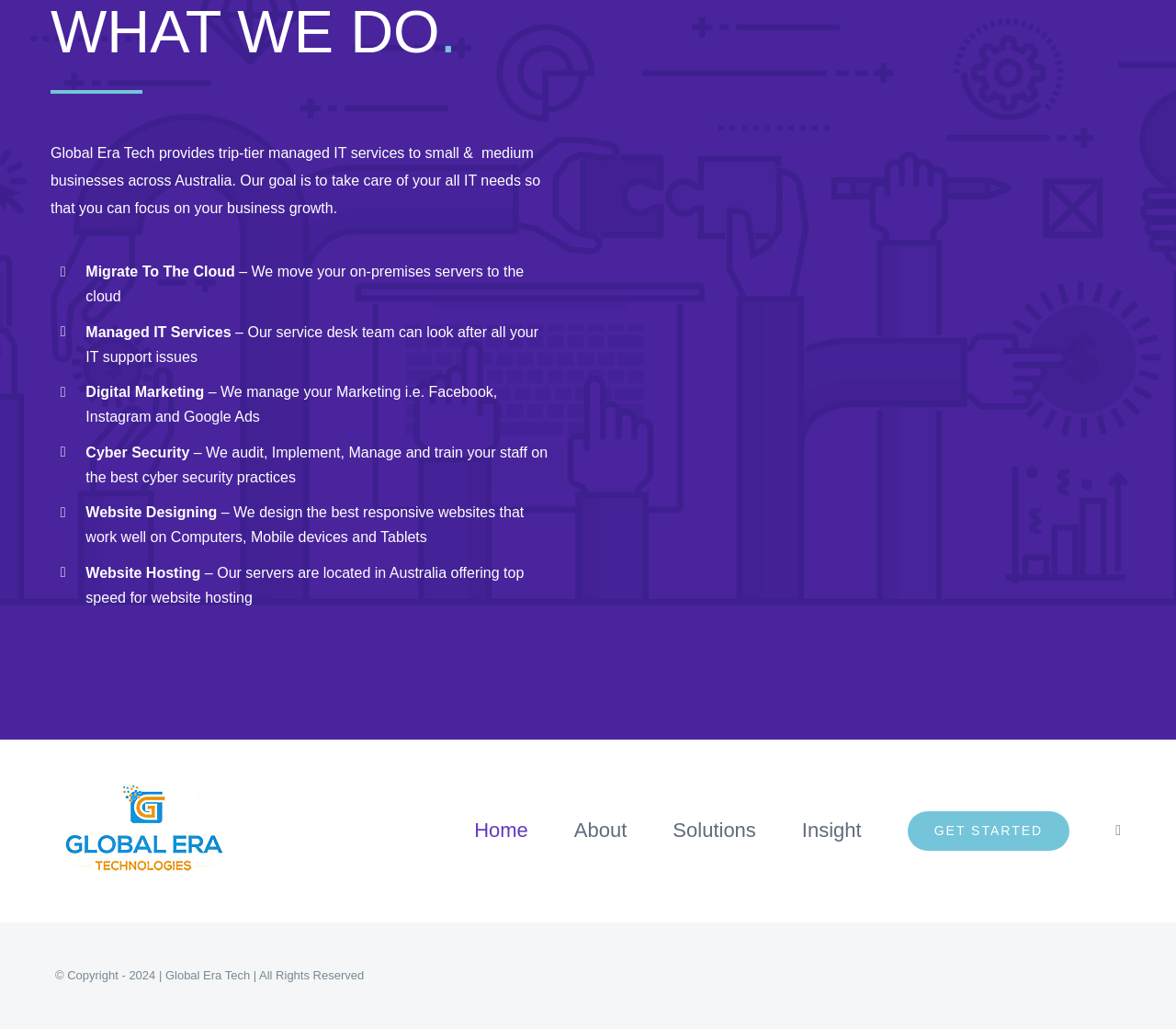Locate the UI element that matches the description About in the webpage screenshot. Return the bounding box coordinates in the format (top-left x, top-left y, bottom-right x, bottom-right y), with values ranging from 0 to 1.

[0.488, 0.768, 0.533, 0.847]